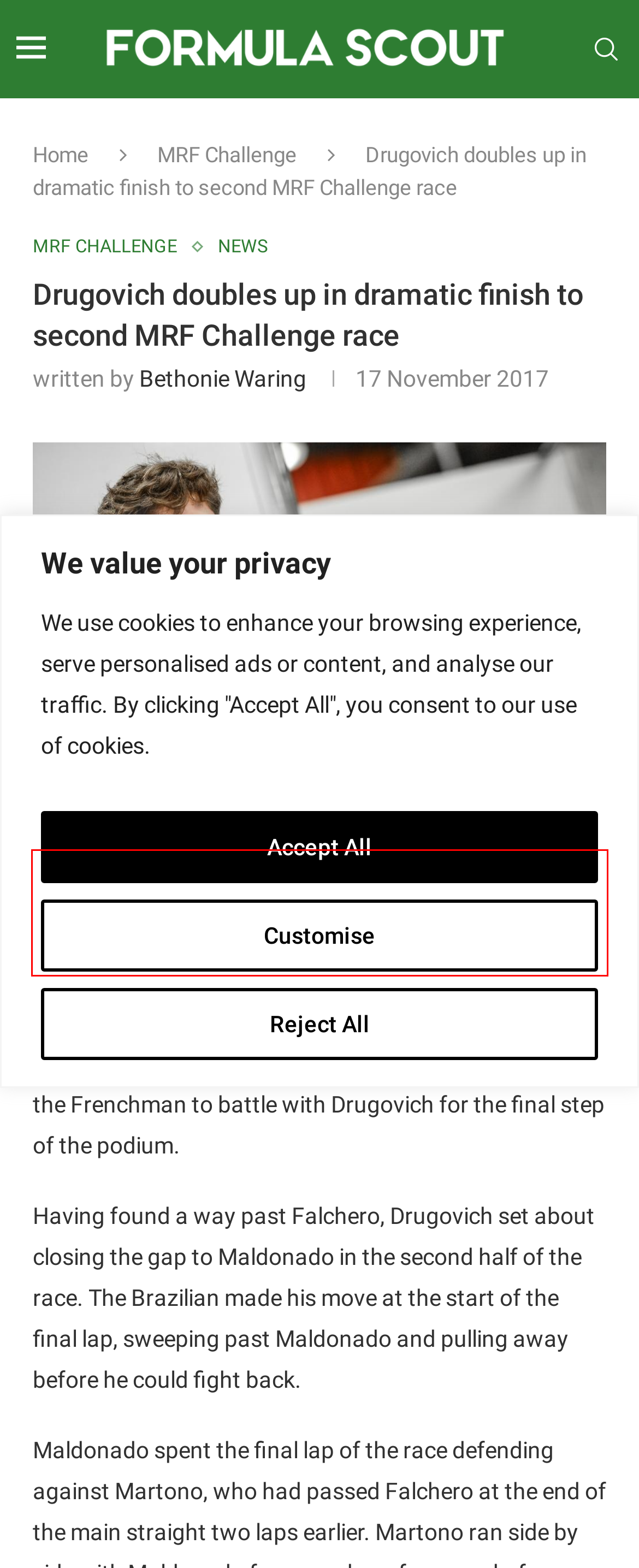Please identify and extract the text from the UI element that is surrounded by a red bounding box in the provided webpage screenshot.

Felipe Drugovich doubled up with his second MRF Challenge win of the day in Bahrain, as Presley Martono pipped Manuel Maldonado to second in a photo finish.